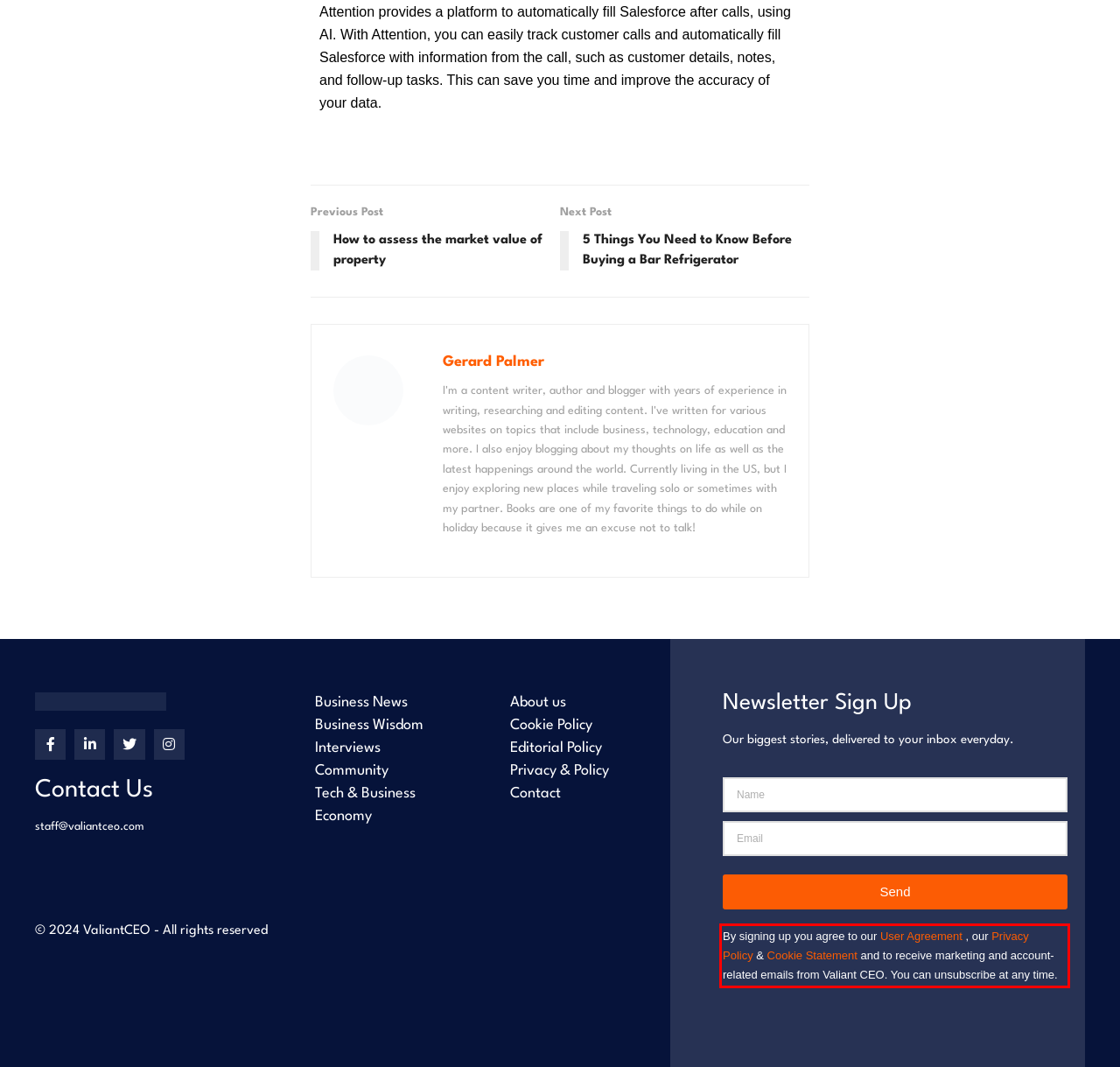You are looking at a screenshot of a webpage with a red rectangle bounding box. Use OCR to identify and extract the text content found inside this red bounding box.

By signing up you agree to our User Agreement , our Privacy Policy & Cookie Statement and to receive marketing and account-related emails from Valiant CEO. You can unsubscribe at any time.